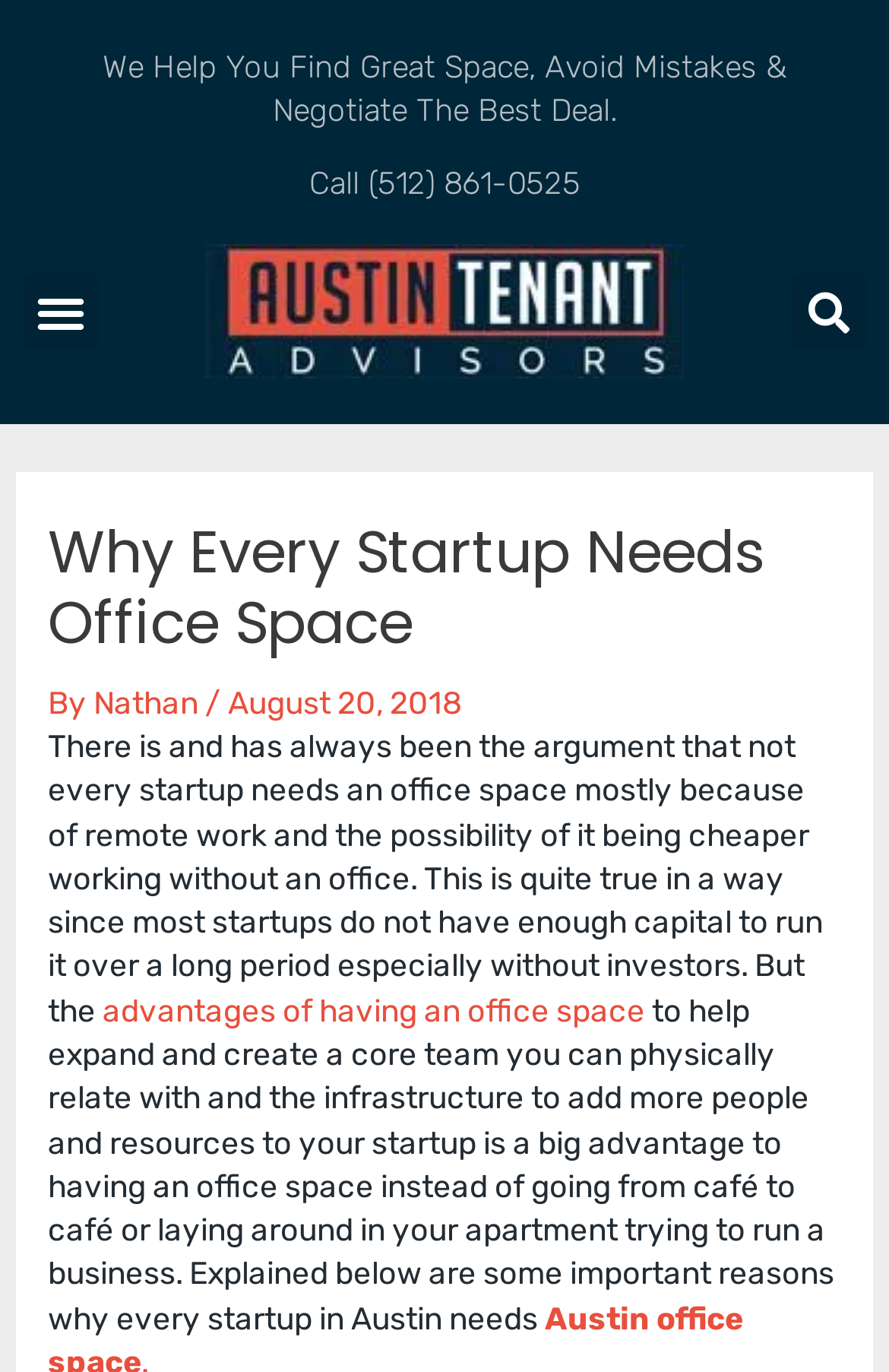What is the company name?
Please elaborate on the answer to the question with detailed information.

The company name is found in the link element with the text 'Austin Tenant Advisors Office Space Rental Agency' which is located at the top of the webpage, and it is also the title of the webpage.